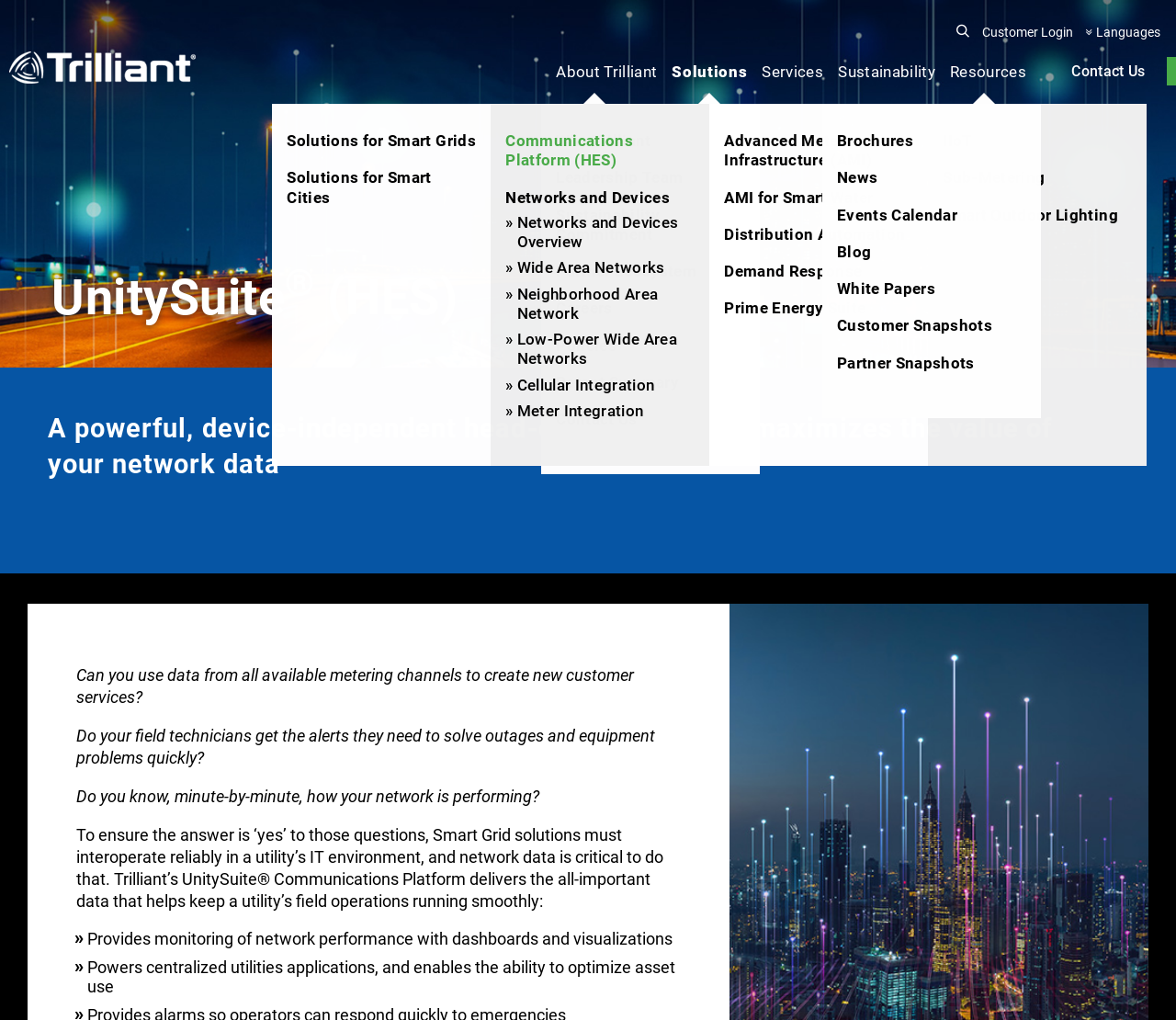Examine the screenshot and answer the question in as much detail as possible: How many types of networks are listed under 'Networks and Devices'?

Under the 'Networks and Devices' section, there are five types of networks listed: 'Wide Area Networks', 'Neighborhood Area Network', 'Low-Power Wide Area Networks', 'Cellular Integration', and 'Meter Integration'. These are likely different types of networks that Trilliant's solutions support or integrate with.